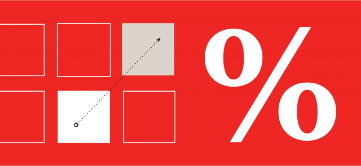Offer an in-depth caption of the image, mentioning all notable aspects.

The image features a bold, eye-catching design set against a vibrant red background, emphasizing the theme of growth or improvement. Central to the composition is a large white percentage symbol (%) that dominates the right side, symbolizing measurement or evaluation. To the left, four outlined squares represent a grid or matrix, with one square shaded in a light gray. An upward diagonal line with an arrow extends from this gray square to the center of the percentage symbol, suggesting a movement or transition towards progress or increased value. This visual could represent the concept of customer research as critical in identifying market positions, relevant to the article's theme about defining a brand's true market position through informed decision-making.